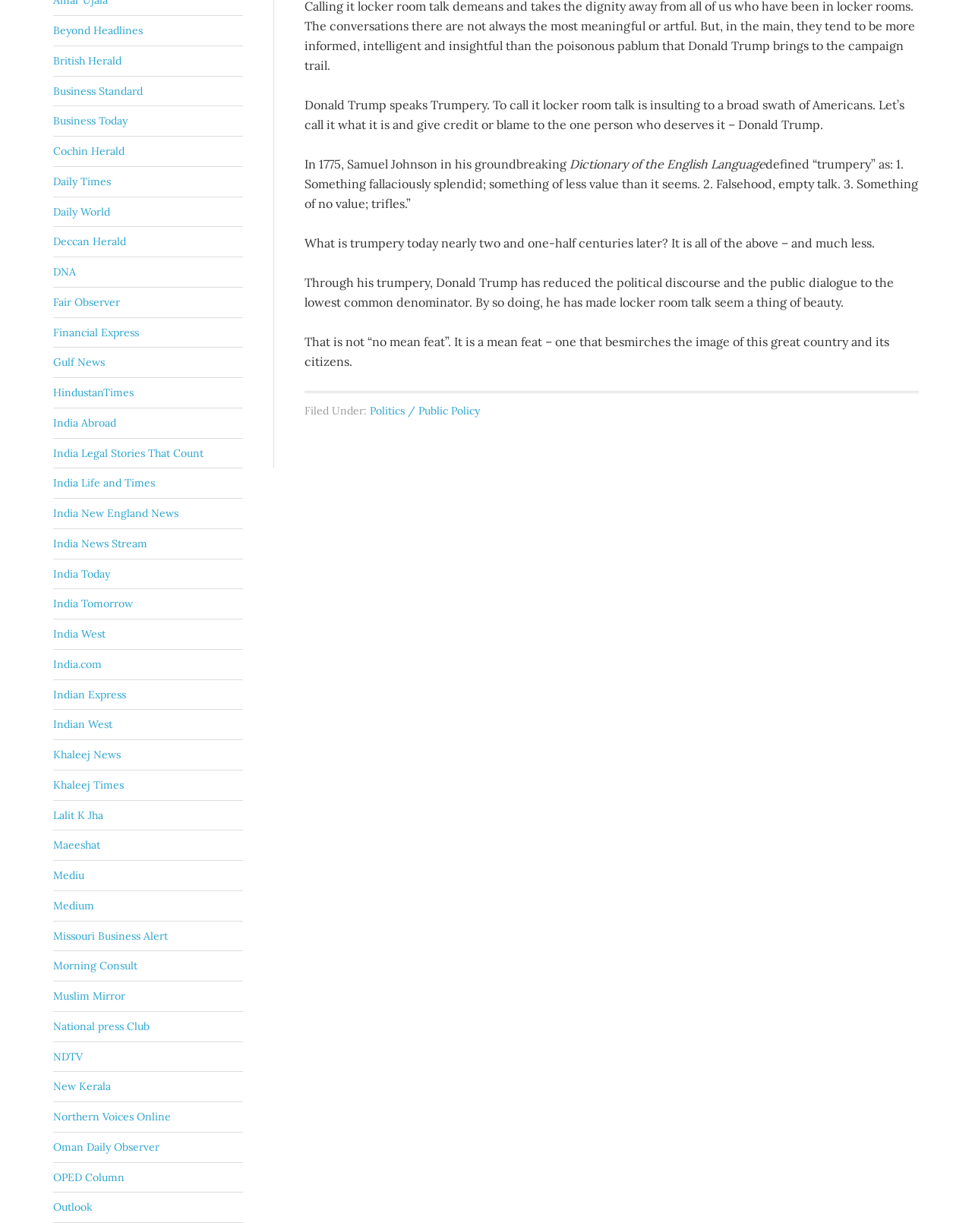What is the name of the dictionary mentioned?
Please use the image to provide a one-word or short phrase answer.

Dictionary of the English Language